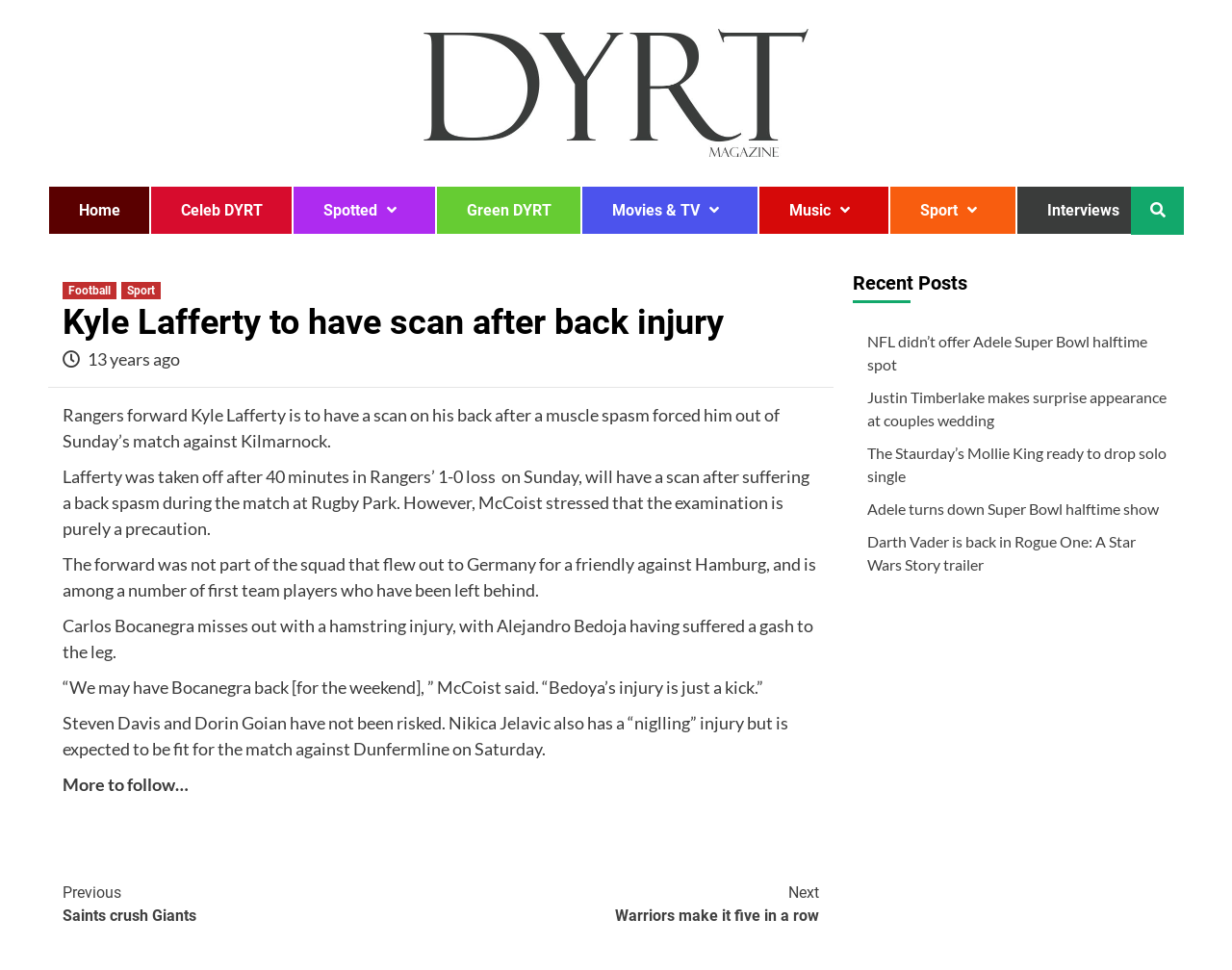Find the bounding box coordinates of the element to click in order to complete this instruction: "Click on the 'Celeb DYRT' link". The bounding box coordinates must be four float numbers between 0 and 1, denoted as [left, top, right, bottom].

[0.123, 0.192, 0.237, 0.241]